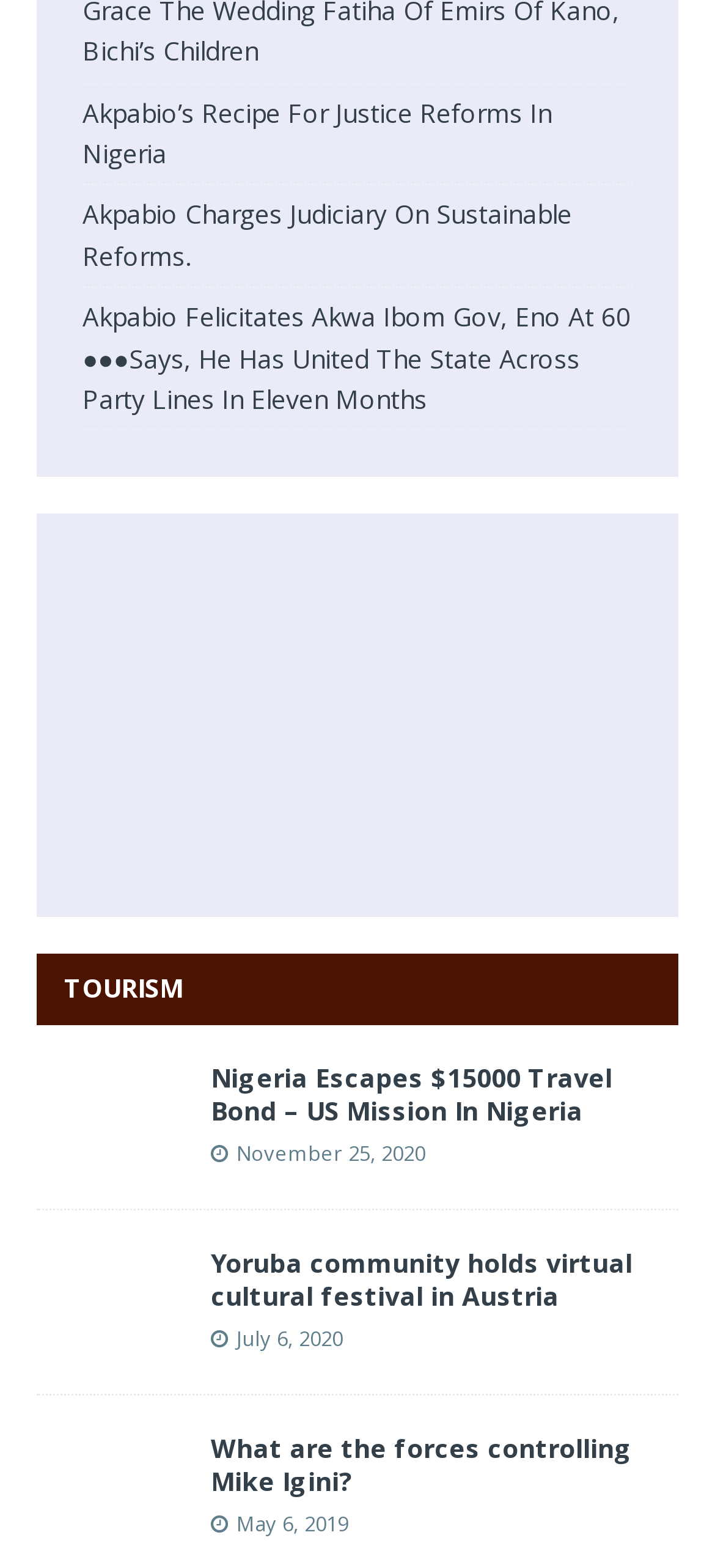Please identify the bounding box coordinates of the element I should click to complete this instruction: 'Read about Akpabio's recipe for justice reforms in Nigeria'. The coordinates should be given as four float numbers between 0 and 1, like this: [left, top, right, bottom].

[0.115, 0.06, 0.772, 0.109]